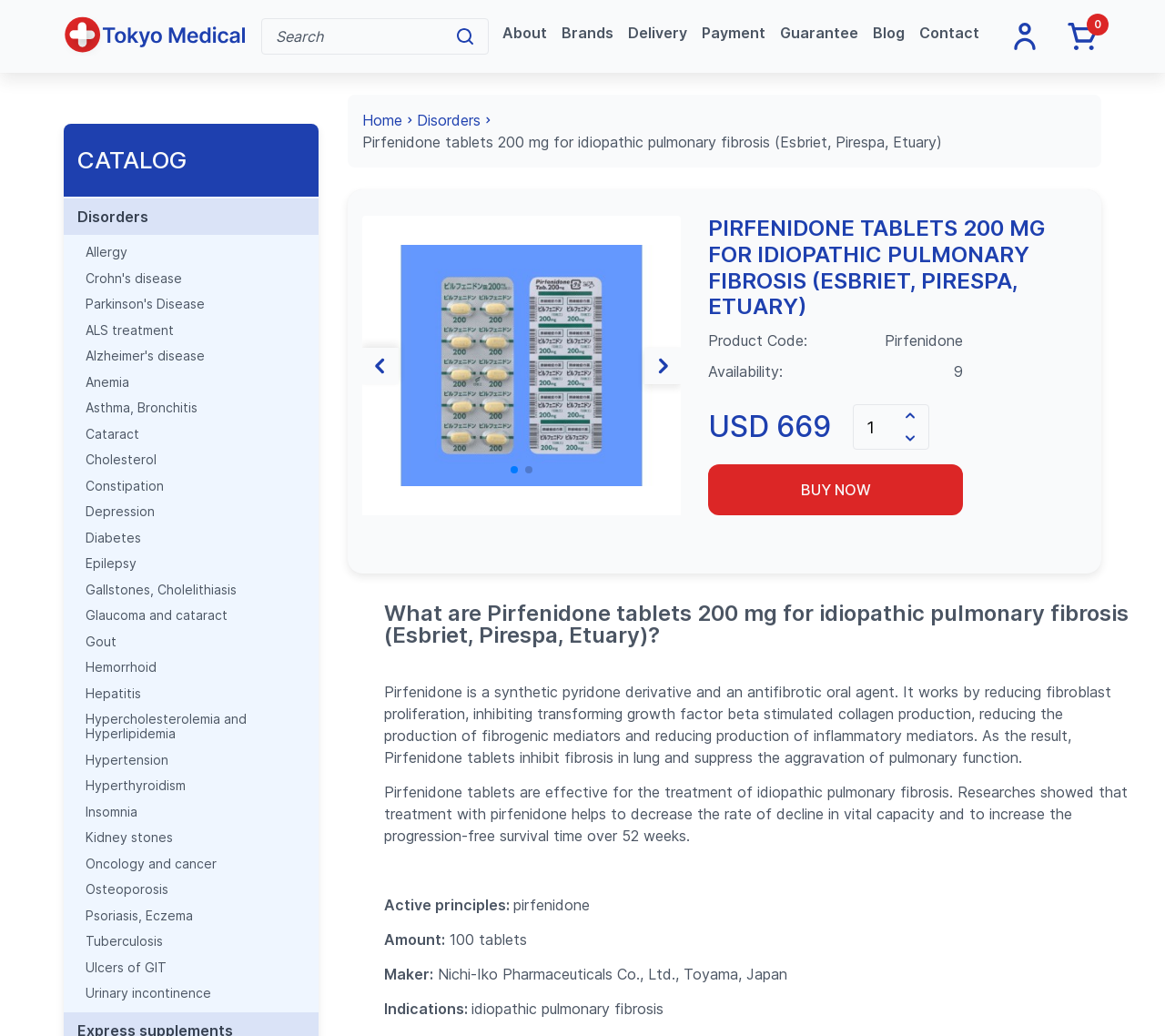Using the information in the image, give a detailed answer to the following question: Who is the manufacturer of Pirfenidone tablets?

I found the answer by looking at the product information section, where it says 'Maker: Nichi-Iko Pharmaceuticals Co., Ltd., Toyama, Japan'. This indicates that the manufacturer of Pirfenidone tablets is Nichi-Iko Pharmaceuticals Co., Ltd., Toyama, Japan.